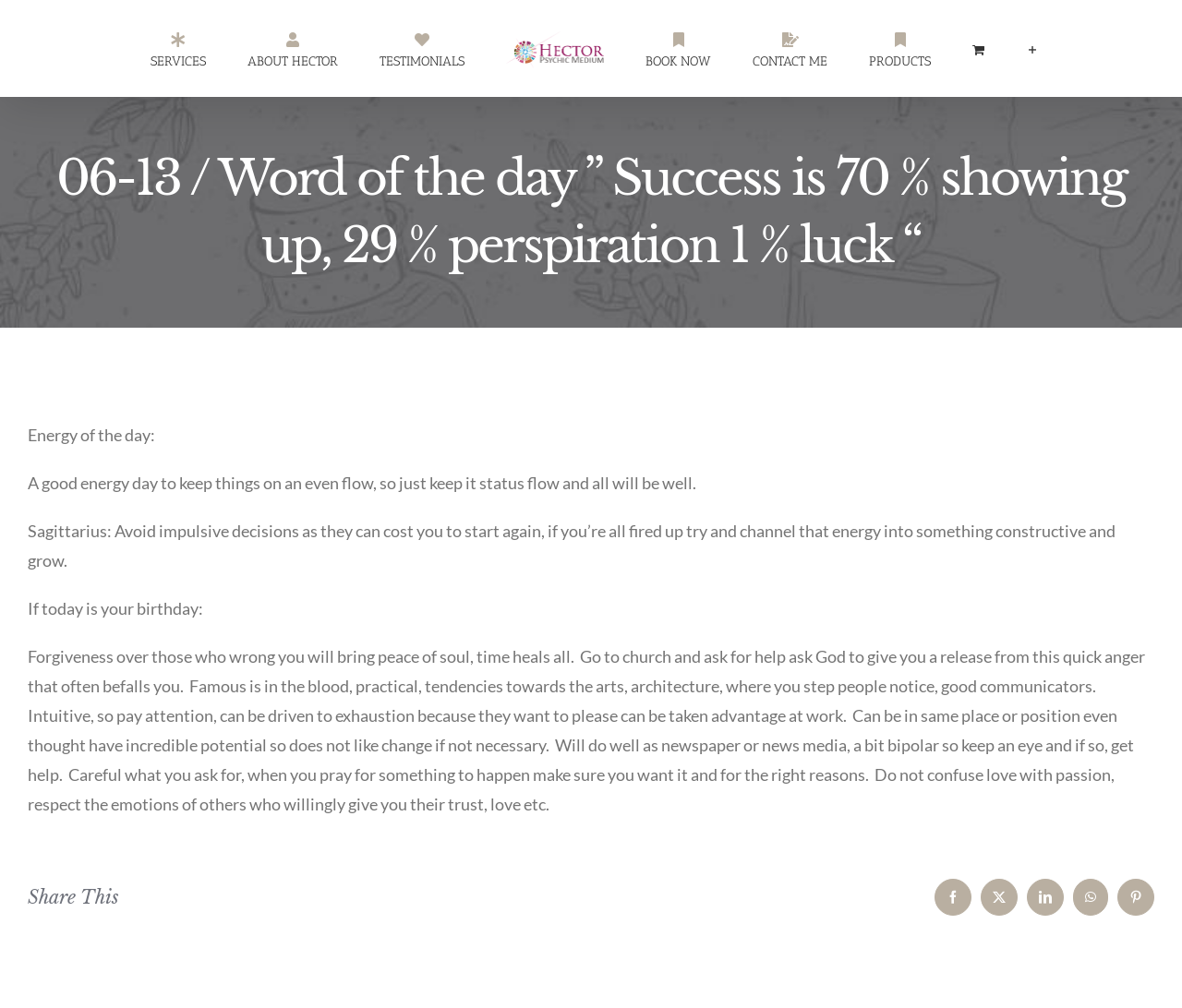Show me the bounding box coordinates of the clickable region to achieve the task as per the instruction: "Contact Hector Espinosa".

[0.637, 0.01, 0.7, 0.087]